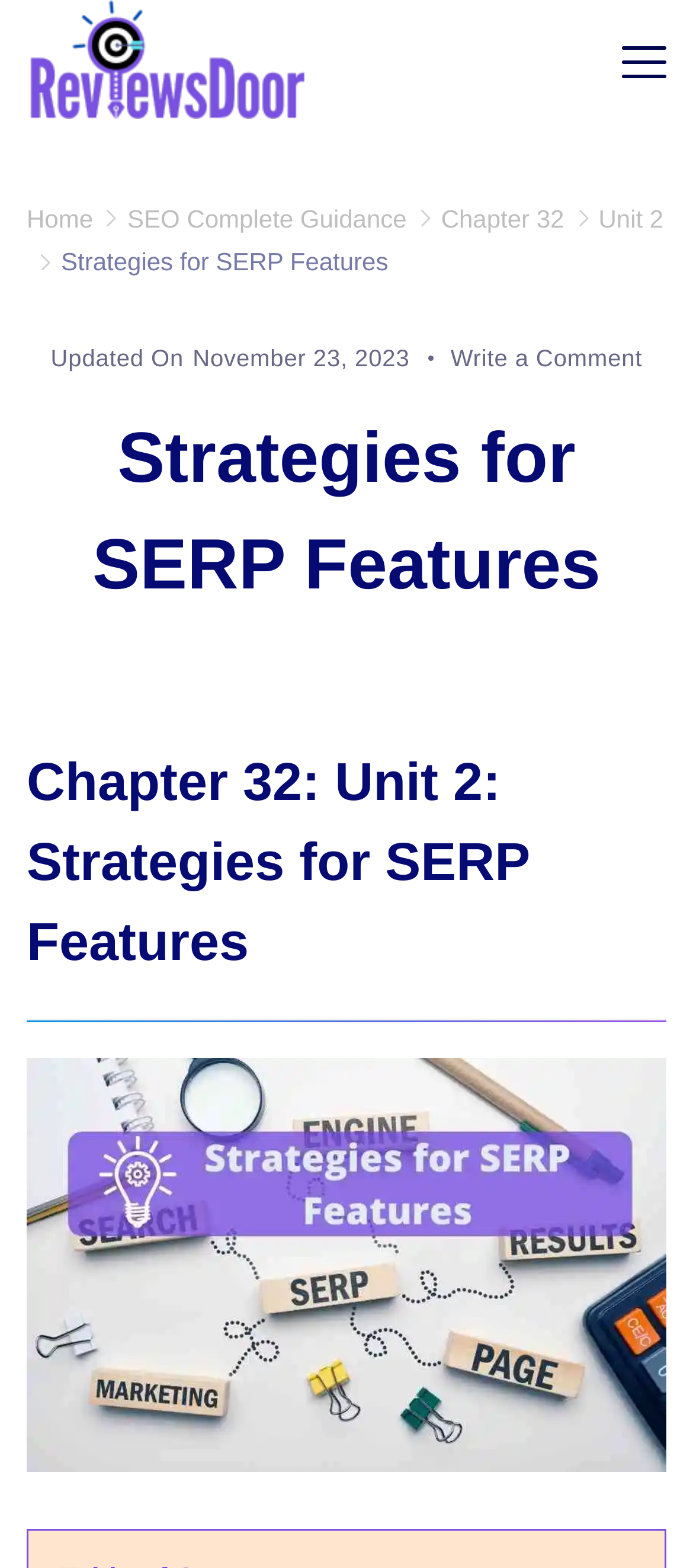Pinpoint the bounding box coordinates of the area that should be clicked to complete the following instruction: "View Rachael Harbert's profile". The coordinates must be given as four float numbers between 0 and 1, i.e., [left, top, right, bottom].

None